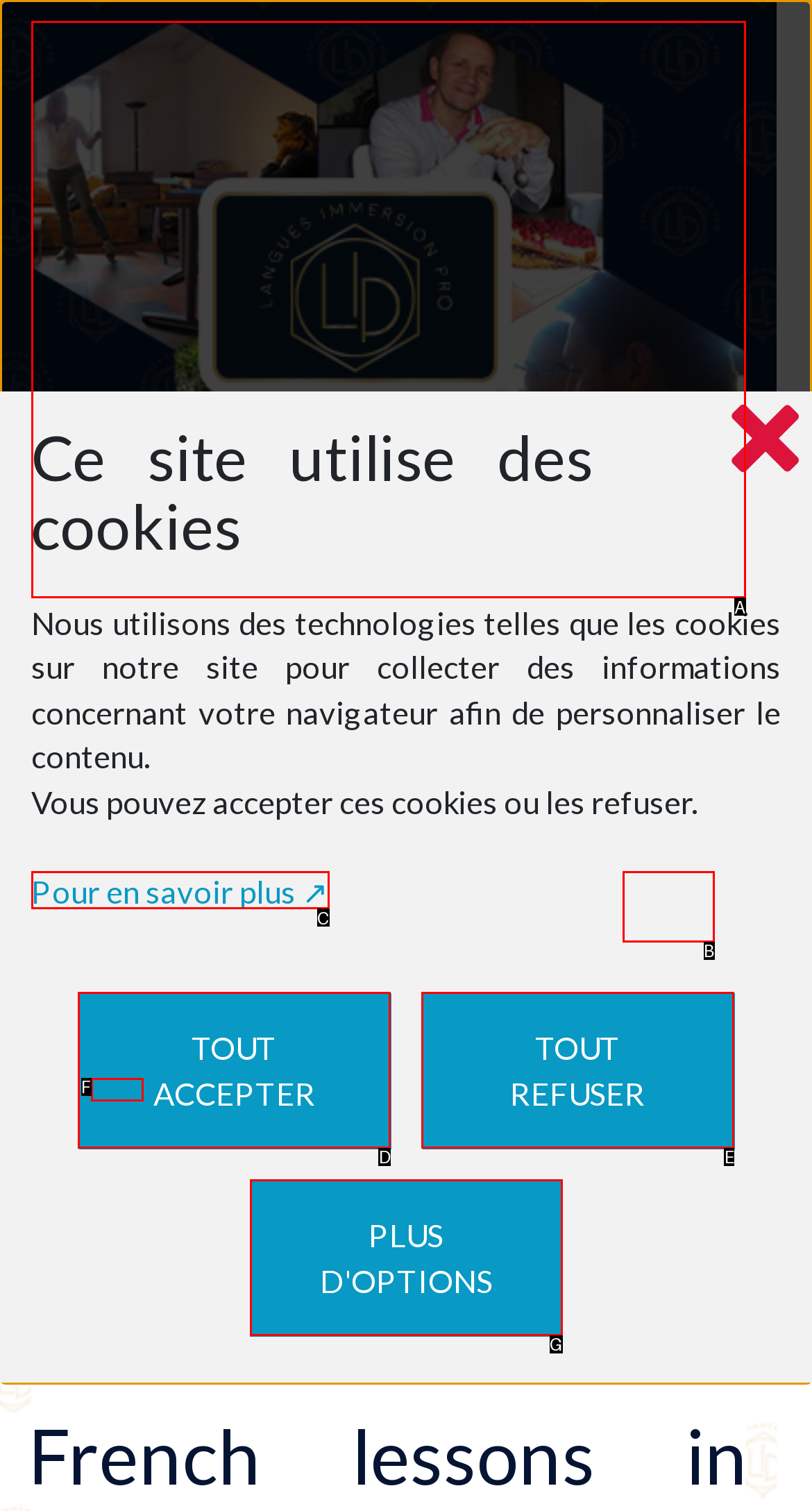Given the element description: The School of Ballet Arizona, choose the HTML element that aligns with it. Indicate your choice with the corresponding letter.

None